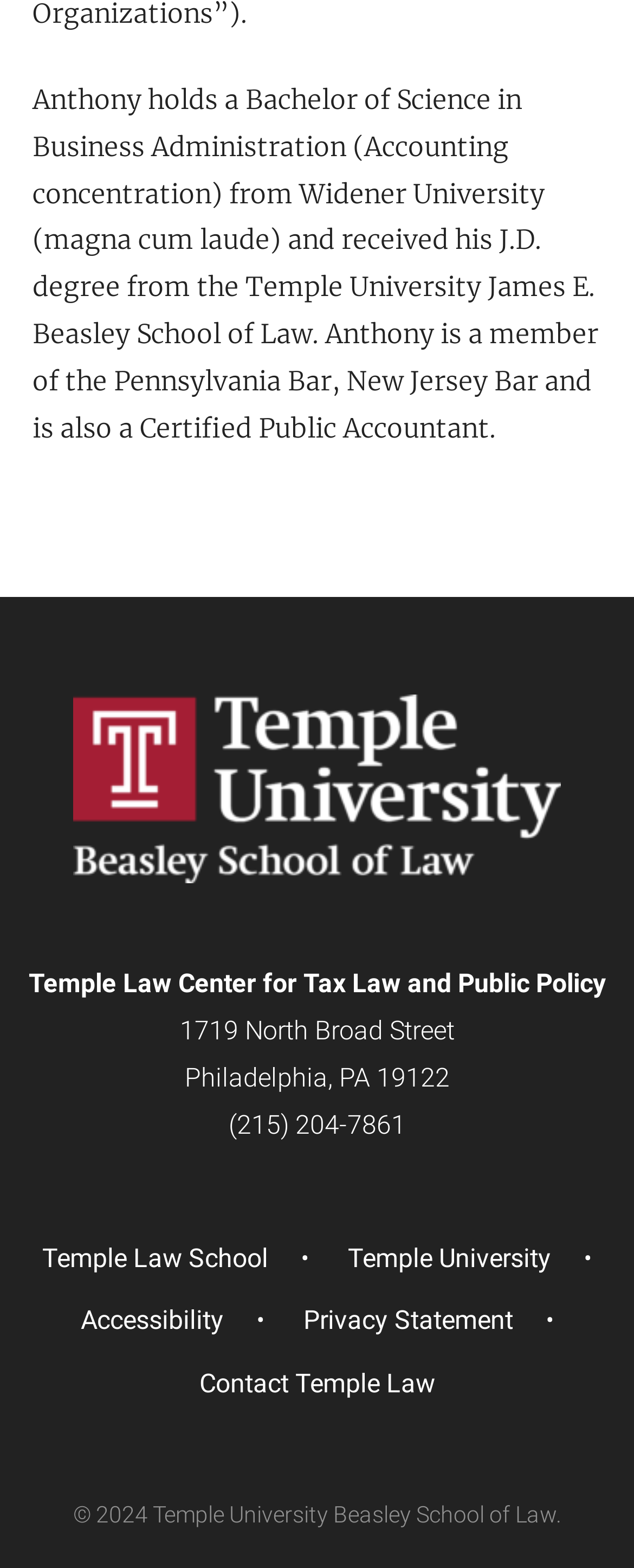Can you give a comprehensive explanation to the question given the content of the image?
What is the phone number of Temple Law Center for Tax Law and Public Policy?

From the StaticText element with OCR text '(215) 204-7861', we can infer that the phone number of Temple Law Center for Tax Law and Public Policy is (215) 204-7861.